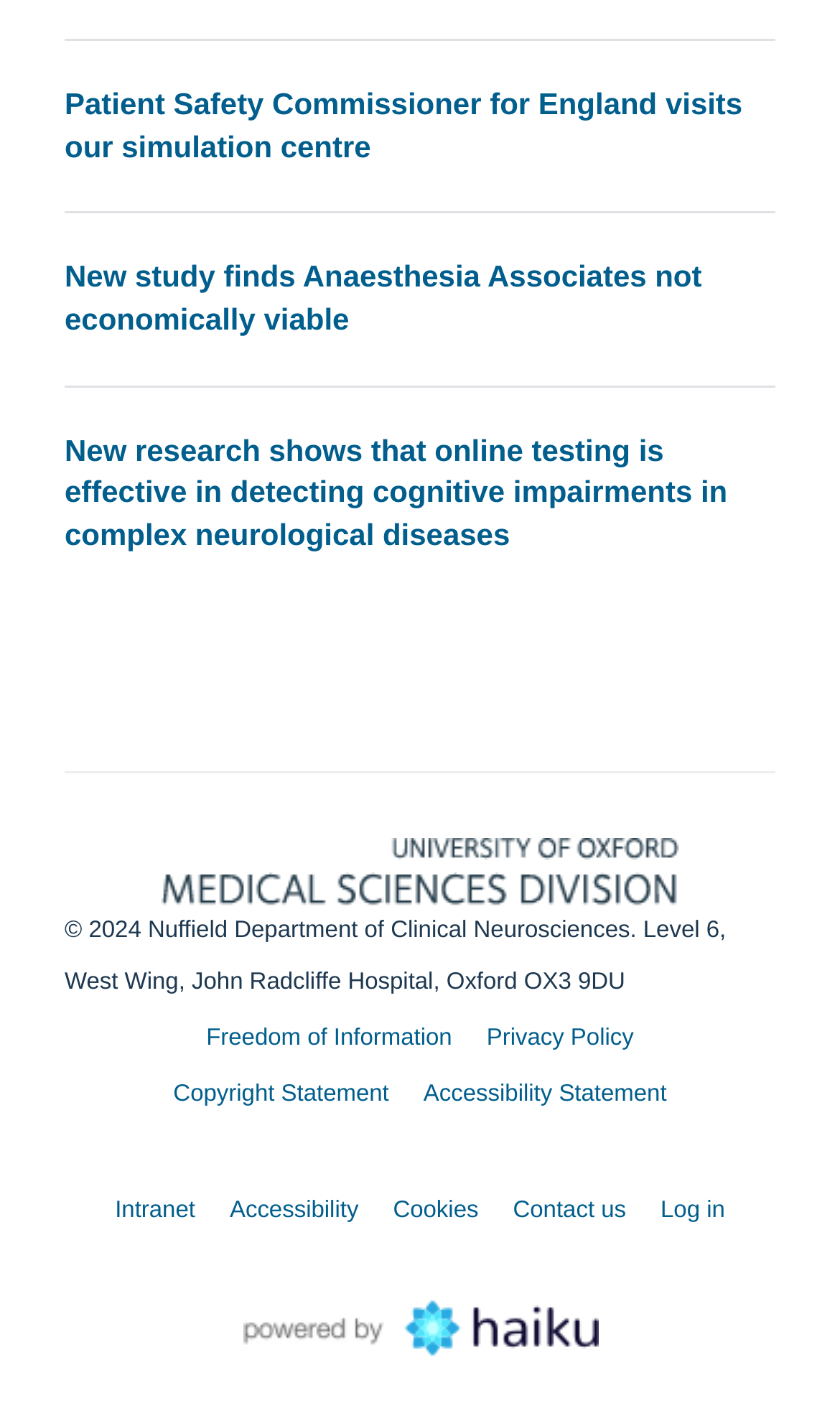Determine the bounding box coordinates for the area that needs to be clicked to fulfill this task: "Visit the Medical Sciences Division, University of Oxford website". The coordinates must be given as four float numbers between 0 and 1, i.e., [left, top, right, bottom].

[0.077, 0.573, 0.923, 0.636]